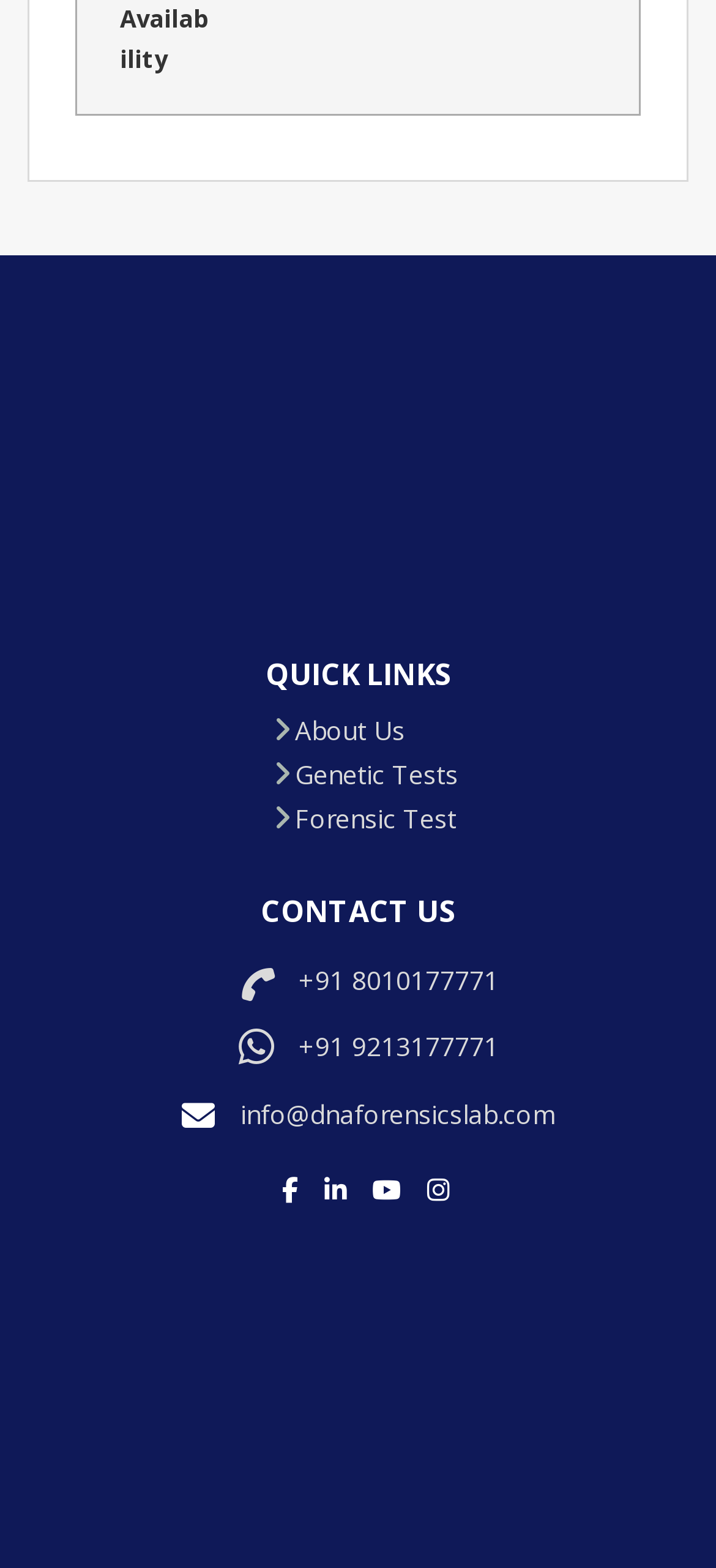Determine the bounding box coordinates of the section to be clicked to follow the instruction: "Email to info@dnaforensicslab.com". The coordinates should be given as four float numbers between 0 and 1, formatted as [left, top, right, bottom].

[0.336, 0.7, 0.777, 0.722]